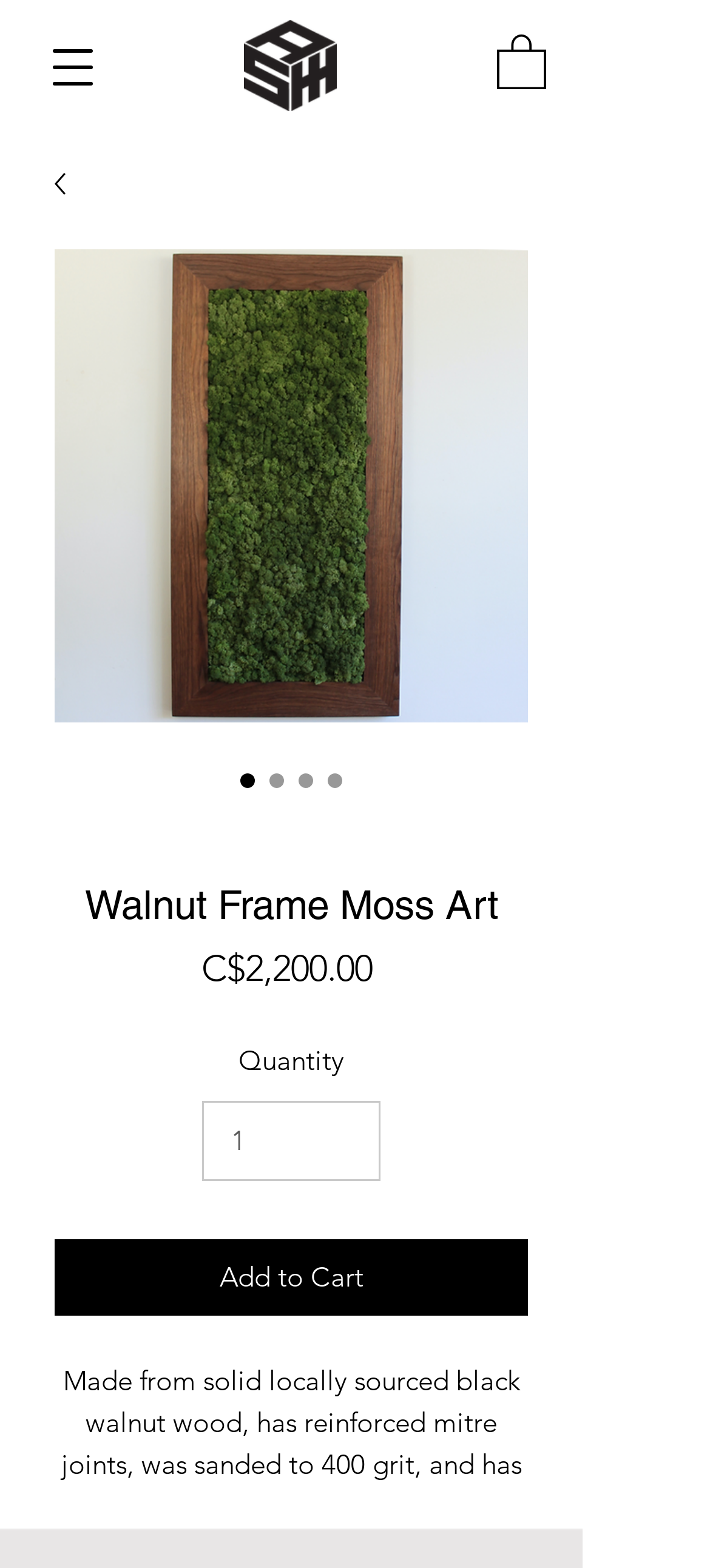Provide a single word or phrase to answer the given question: 
What is the minimum quantity that can be added to cart?

1